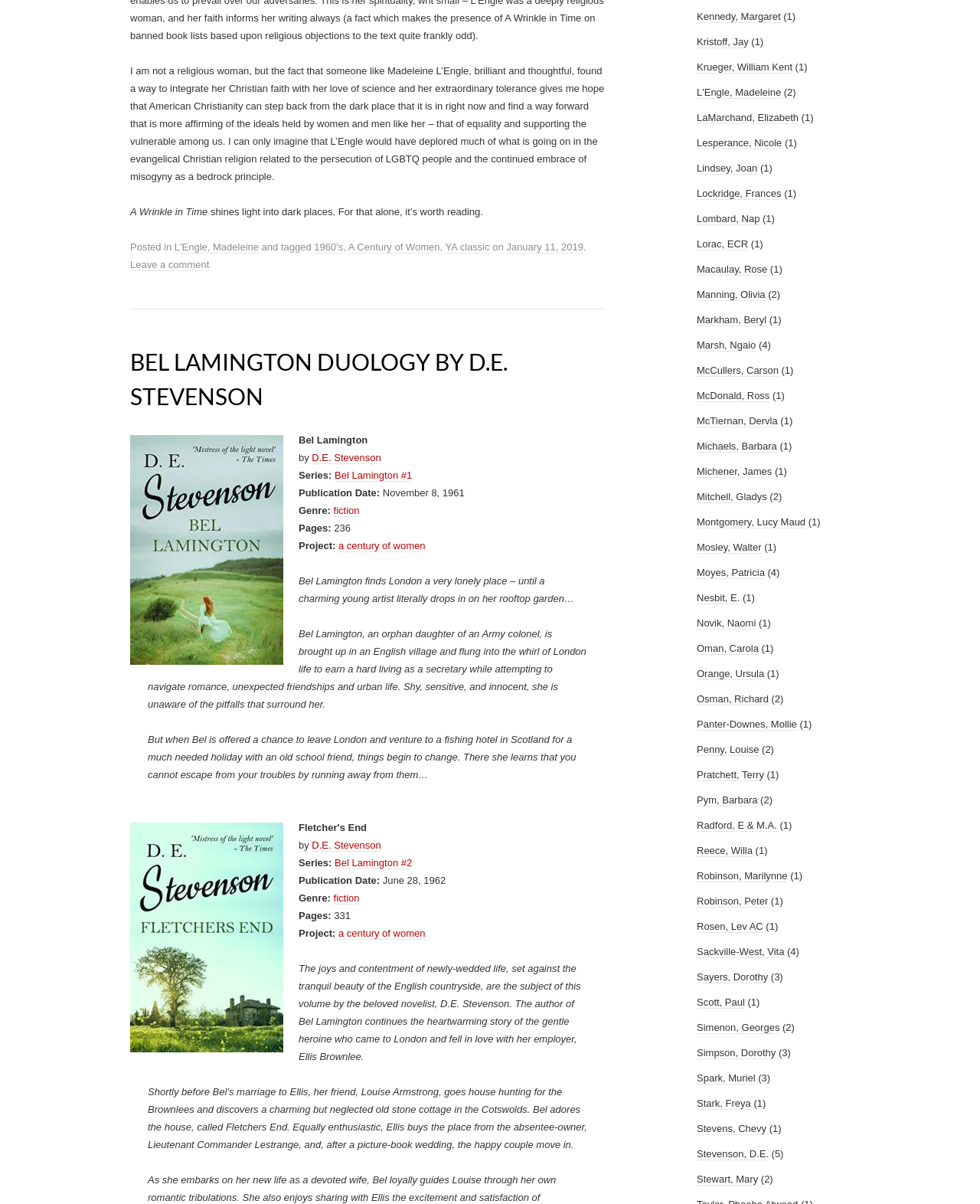Identify the bounding box coordinates for the region of the element that should be clicked to carry out the instruction: "Click on the link 'A Century of Women'". The bounding box coordinates should be four float numbers between 0 and 1, i.e., [left, top, right, bottom].

[0.355, 0.2, 0.449, 0.21]